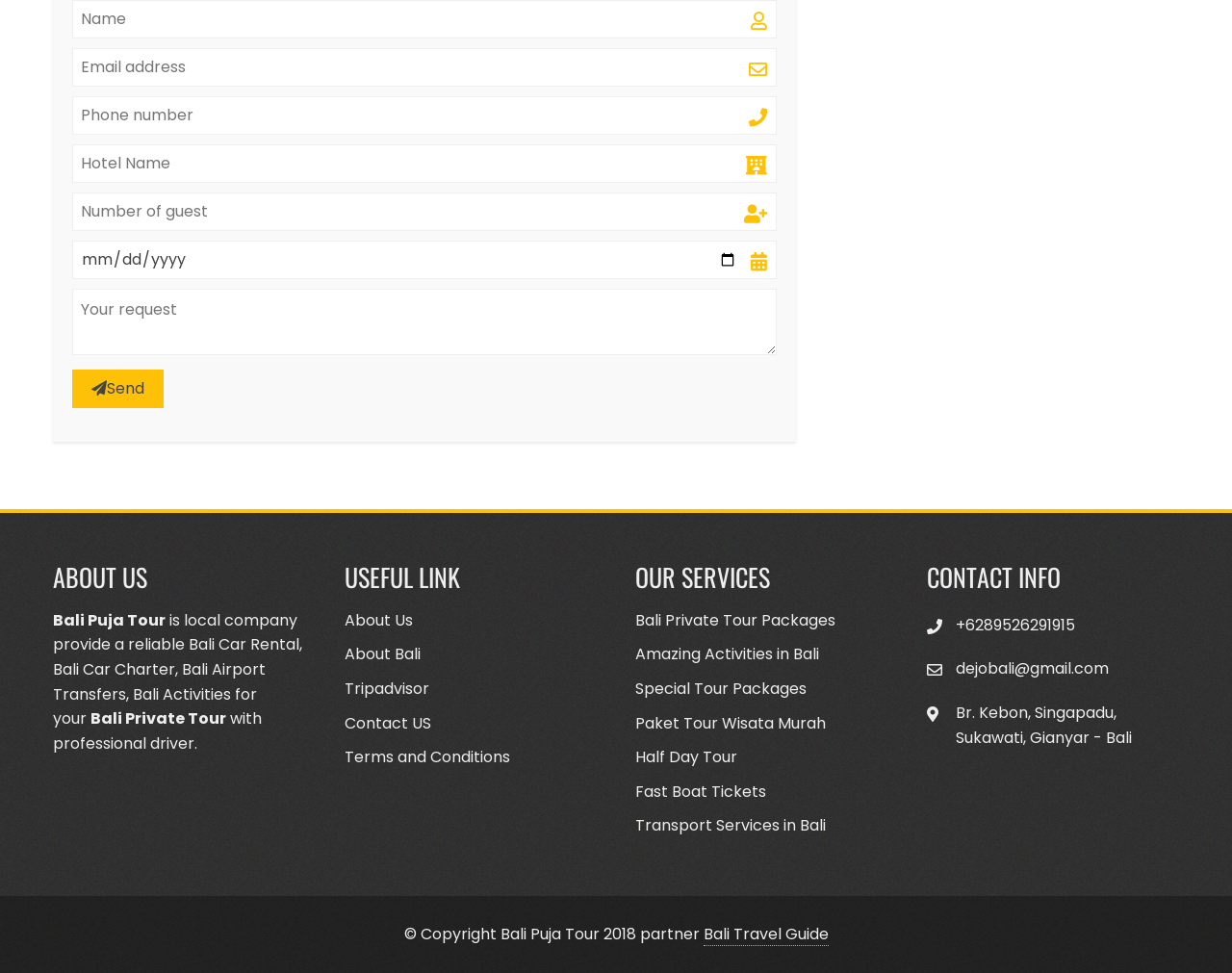Please provide the bounding box coordinates for the element that needs to be clicked to perform the instruction: "Send a request". The coordinates must consist of four float numbers between 0 and 1, formatted as [left, top, right, bottom].

[0.059, 0.38, 0.133, 0.419]